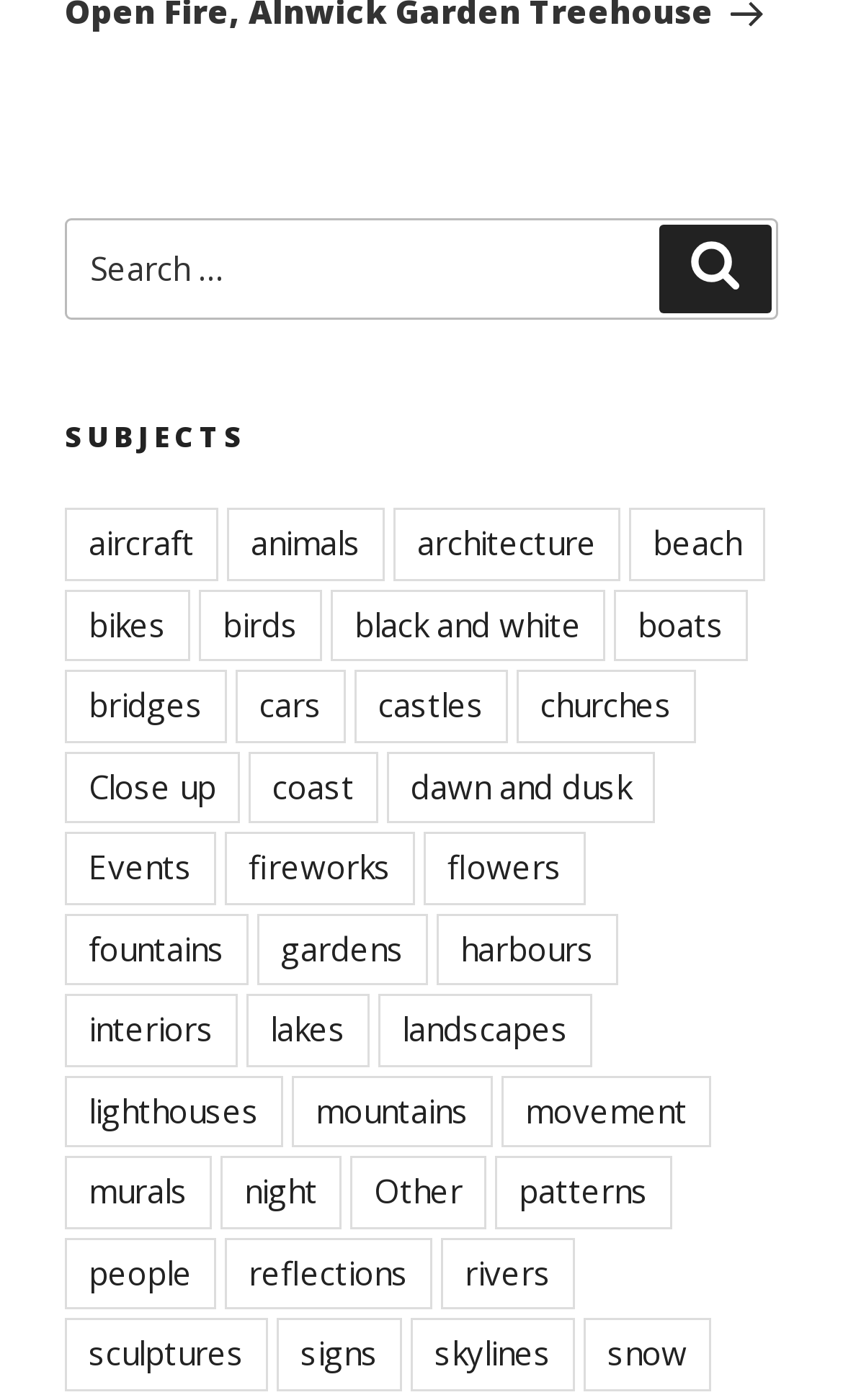Answer this question in one word or a short phrase: Can I search for a specific type of architecture?

Yes